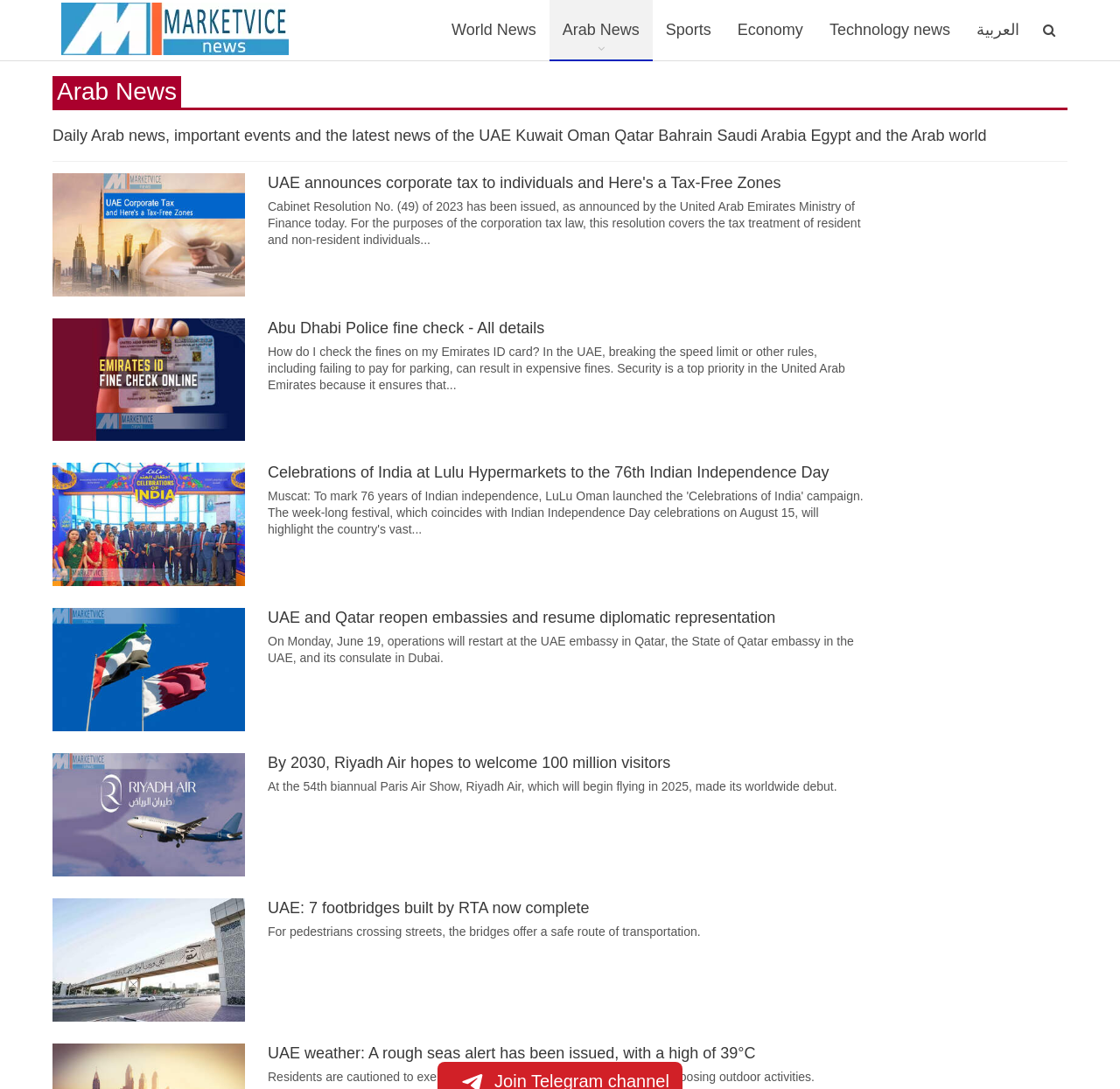Generate a thorough description of the webpage.

This webpage is a news portal focused on Arab news, featuring various articles and links to related stories. At the top, there is a navigation menu with links to different sections, including "World News", "Arab News", "Sports", "Economy", "Technology news", and "العربية" (Arabic).

Below the navigation menu, there is a heading "Arab News" followed by a brief description of the website, which provides daily Arab news, important events, and the latest news from the UAE, Kuwait, Oman, Qatar, Bahrain, Saudi Arabia, Egypt, and the Arab world.

The main content of the webpage is divided into several articles, each with a heading, a link to the full story, and a brief summary of the article. The articles are arranged in a vertical column, with the most recent ones at the top. The topics of the articles vary, including news about the UAE, Qatar, and Saudi Arabia, as well as celebrations of India's Independence Day.

Each article has a heading, a link to the full story, and a brief summary of the article. The summaries provide a concise overview of the news, including information about corporate tax in the UAE, Abu Dhabi police fines, celebrations of India's Independence Day, and diplomatic relations between the UAE and Qatar.

At the bottom of the webpage, there is a weather alert for the UAE, warning of rough seas and high temperatures, with a link to more information.